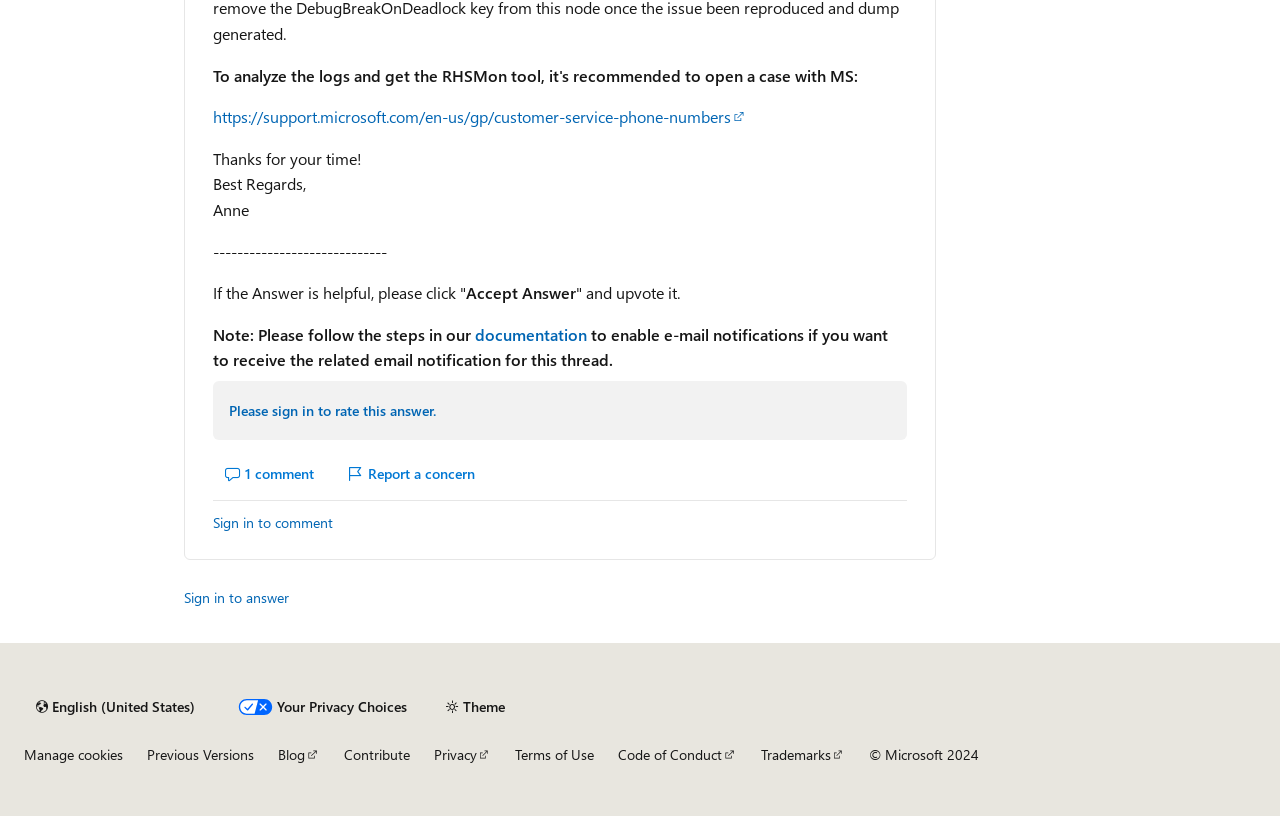Determine the bounding box coordinates of the target area to click to execute the following instruction: "Click the link to sign in to rate this answer."

[0.179, 0.488, 0.341, 0.519]